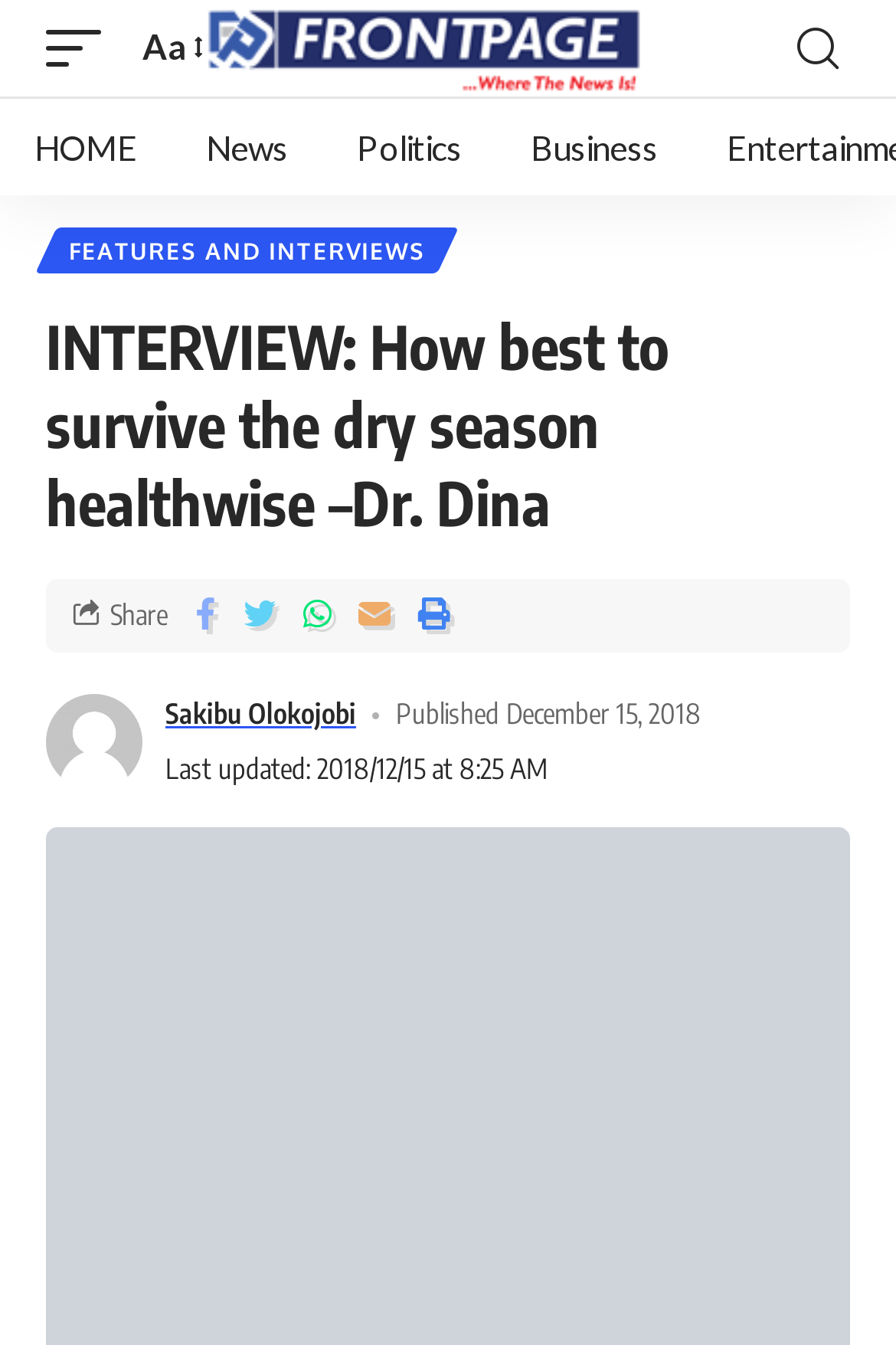When was the article last updated?
Answer the question with a thorough and detailed explanation.

The answer can be found in the 'StaticText' element which contains the text 'Last updated: 2018/12/15 at 8:25 AM'. This element is a child of the 'time' element and is located below the author's name.